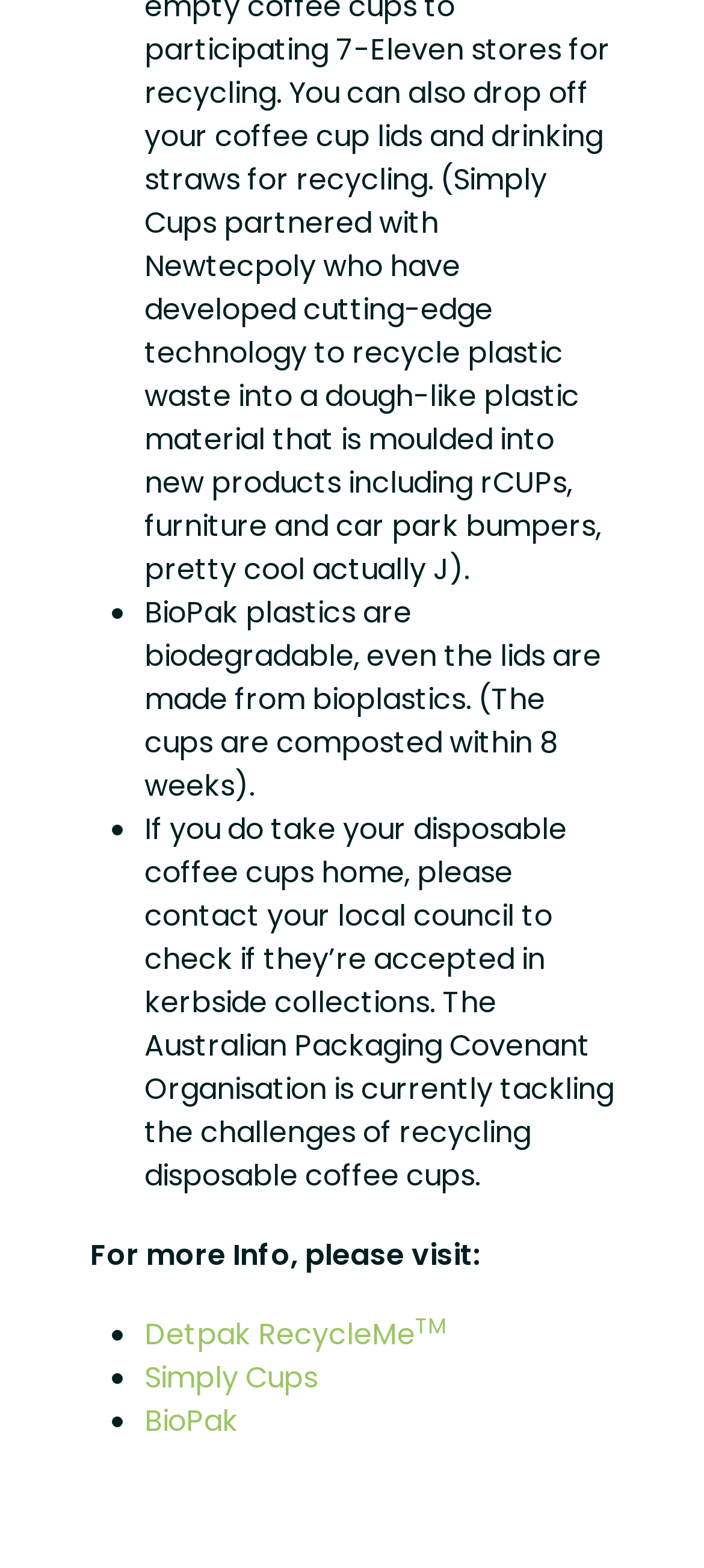With reference to the screenshot, provide a detailed response to the question below:
What is special about the lids of BioPak cups?

The webpage mentions that BioPak plastics are biodegradable, and even the lids are made from bioplastics, which is a special feature of their cups.